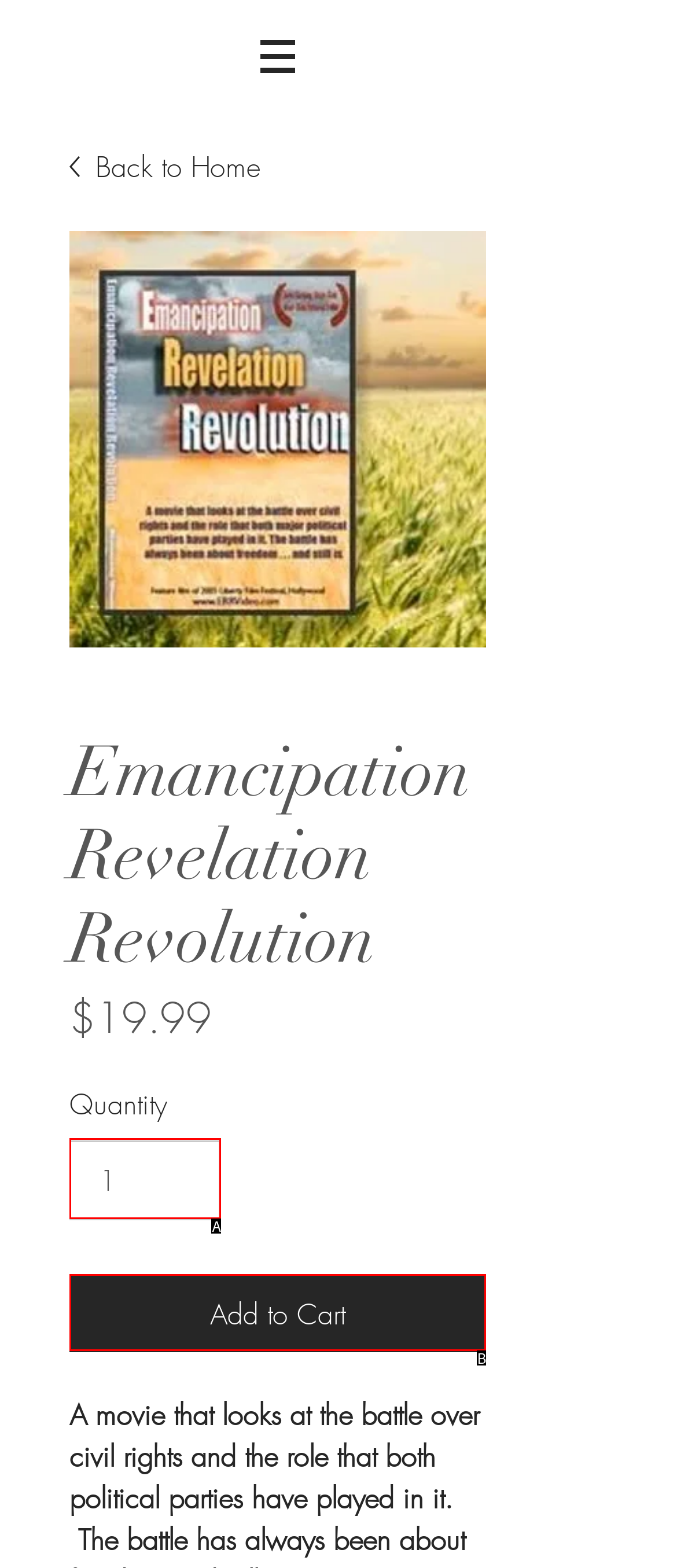Select the letter that aligns with the description: Add to Cart. Answer with the letter of the selected option directly.

B